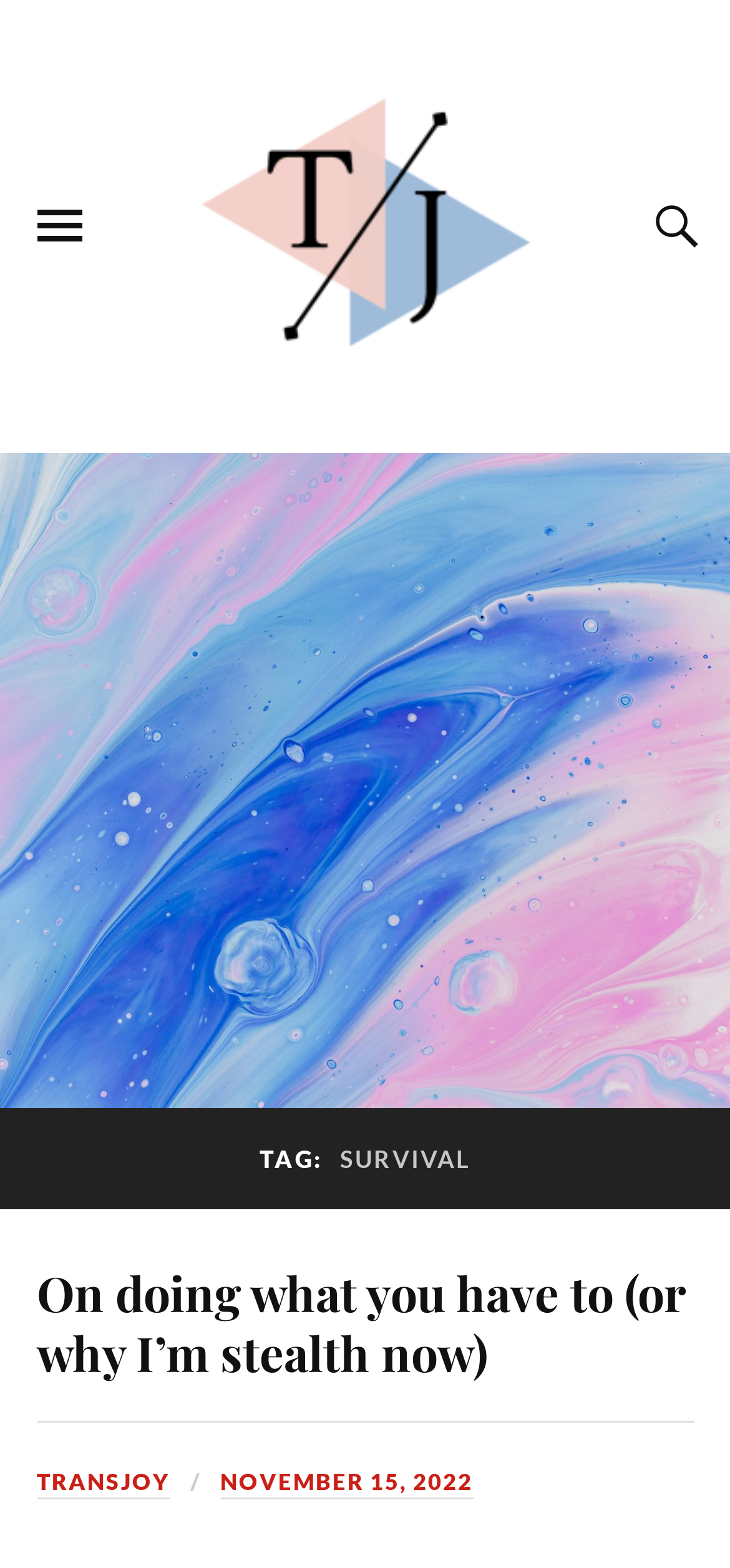Provide a short, one-word or phrase answer to the question below:
What is the logo image above?

TransJoy